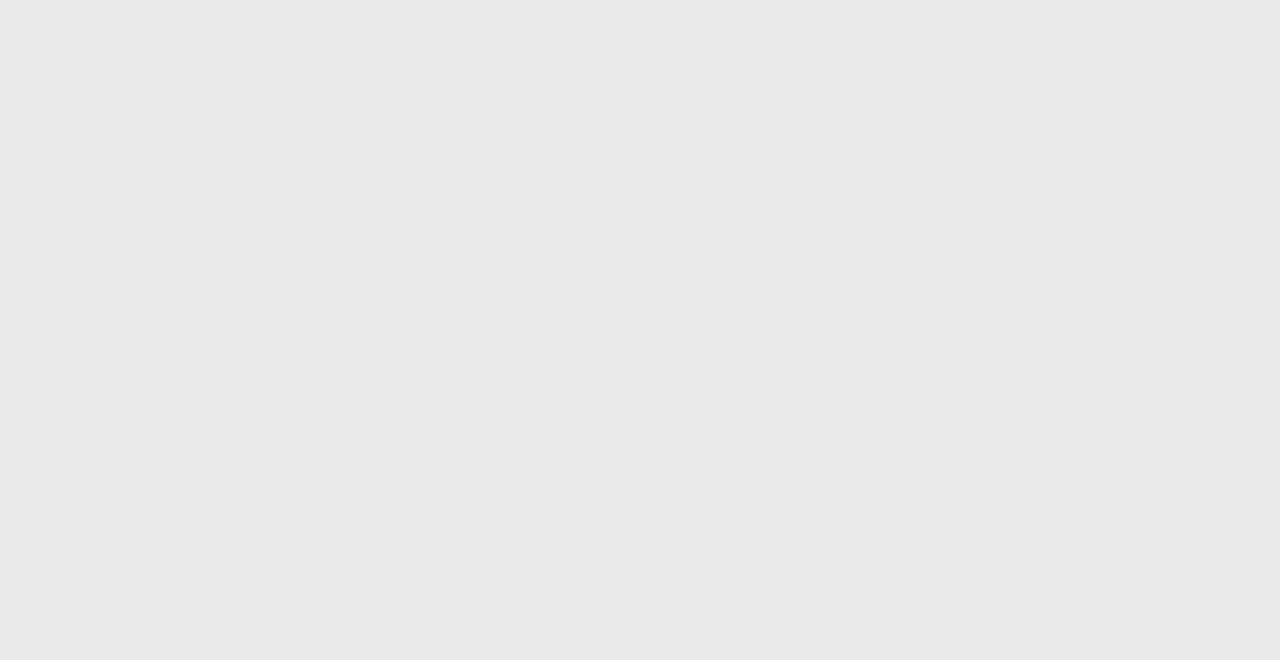Please find the bounding box coordinates of the element's region to be clicked to carry out this instruction: "go to the page about Top 10 Well Deserved Nicknames".

[0.637, 0.786, 0.828, 0.874]